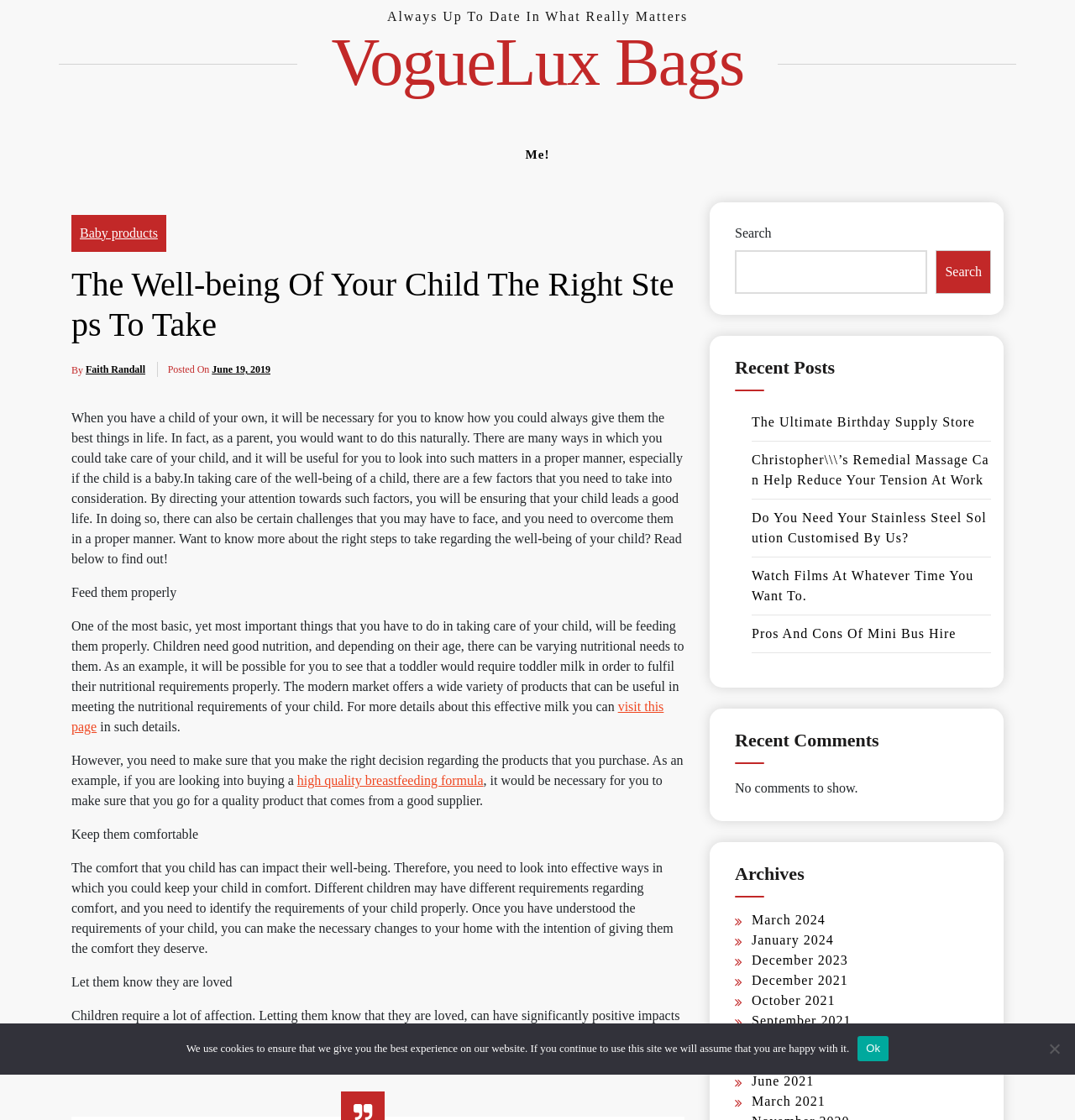Based on the element description "Search", predict the bounding box coordinates of the UI element.

[0.871, 0.223, 0.922, 0.262]